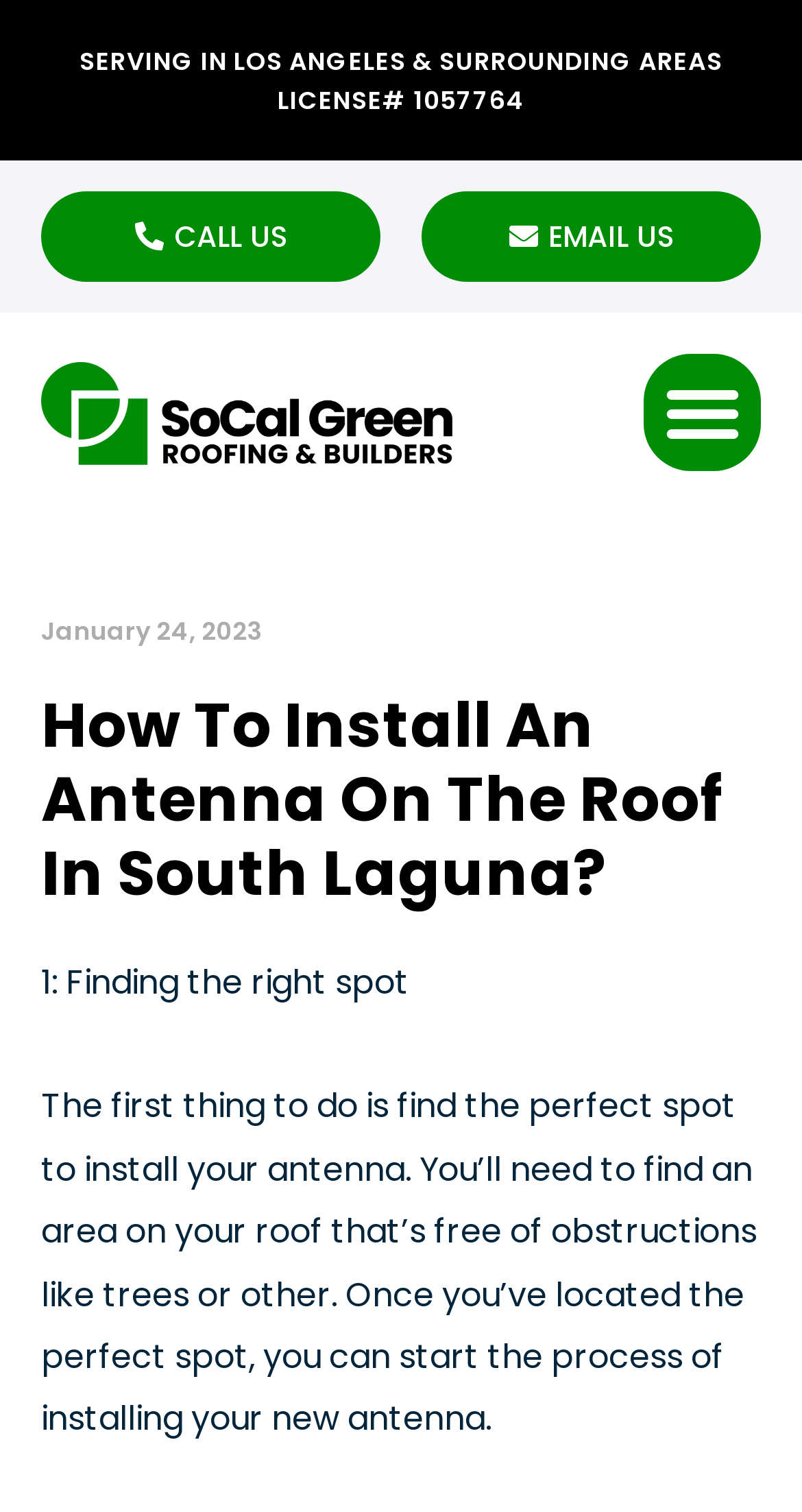Provide the bounding box coordinates of the HTML element described by the text: "parent_node: Name aria-describedby="name-error" name="fl-subscribe-form-name" placeholder="Name"". The coordinates should be in the format [left, top, right, bottom] with values between 0 and 1.

None